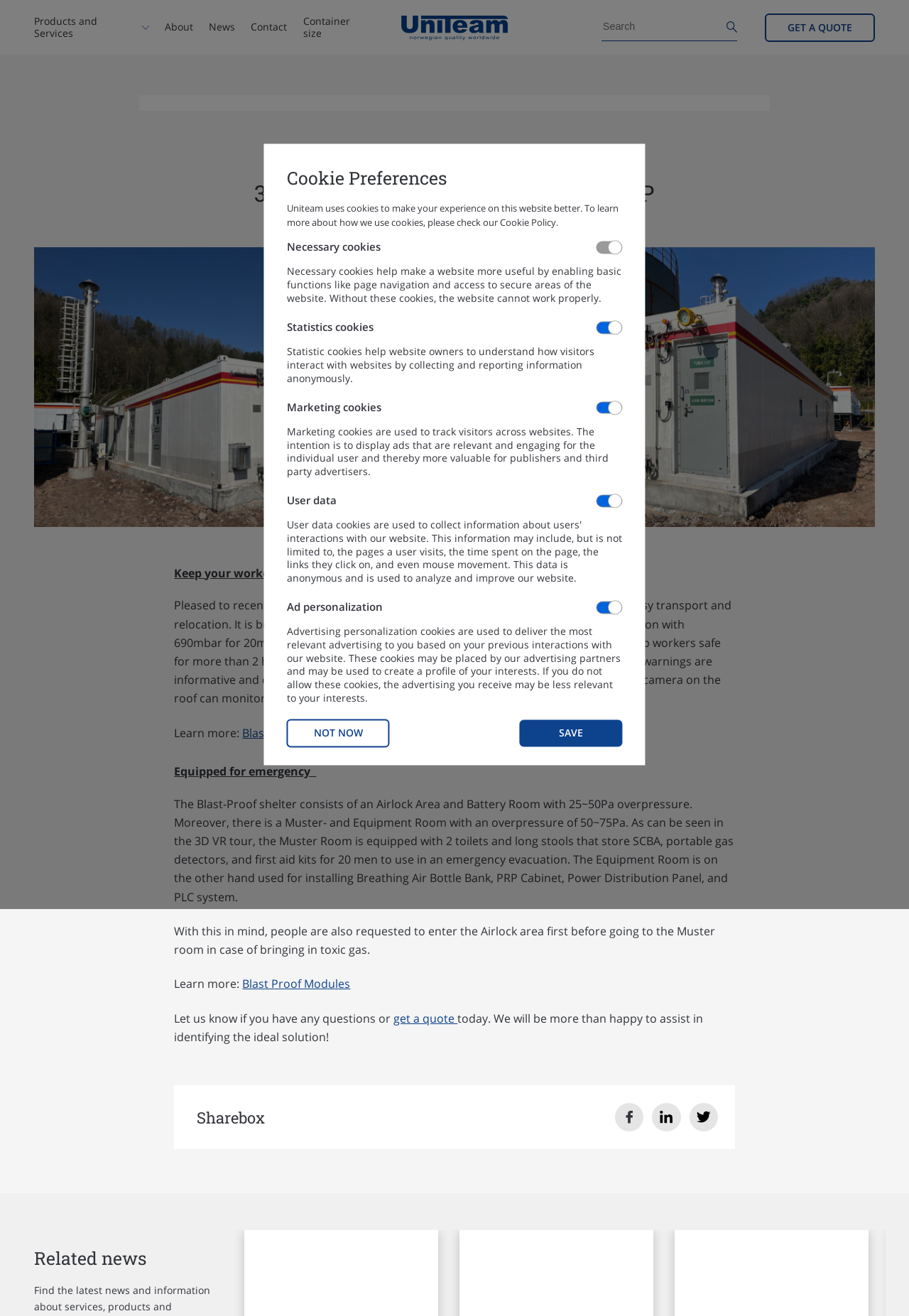Identify the bounding box coordinates of the area you need to click to perform the following instruction: "Search for something".

[0.662, 0.015, 0.799, 0.026]